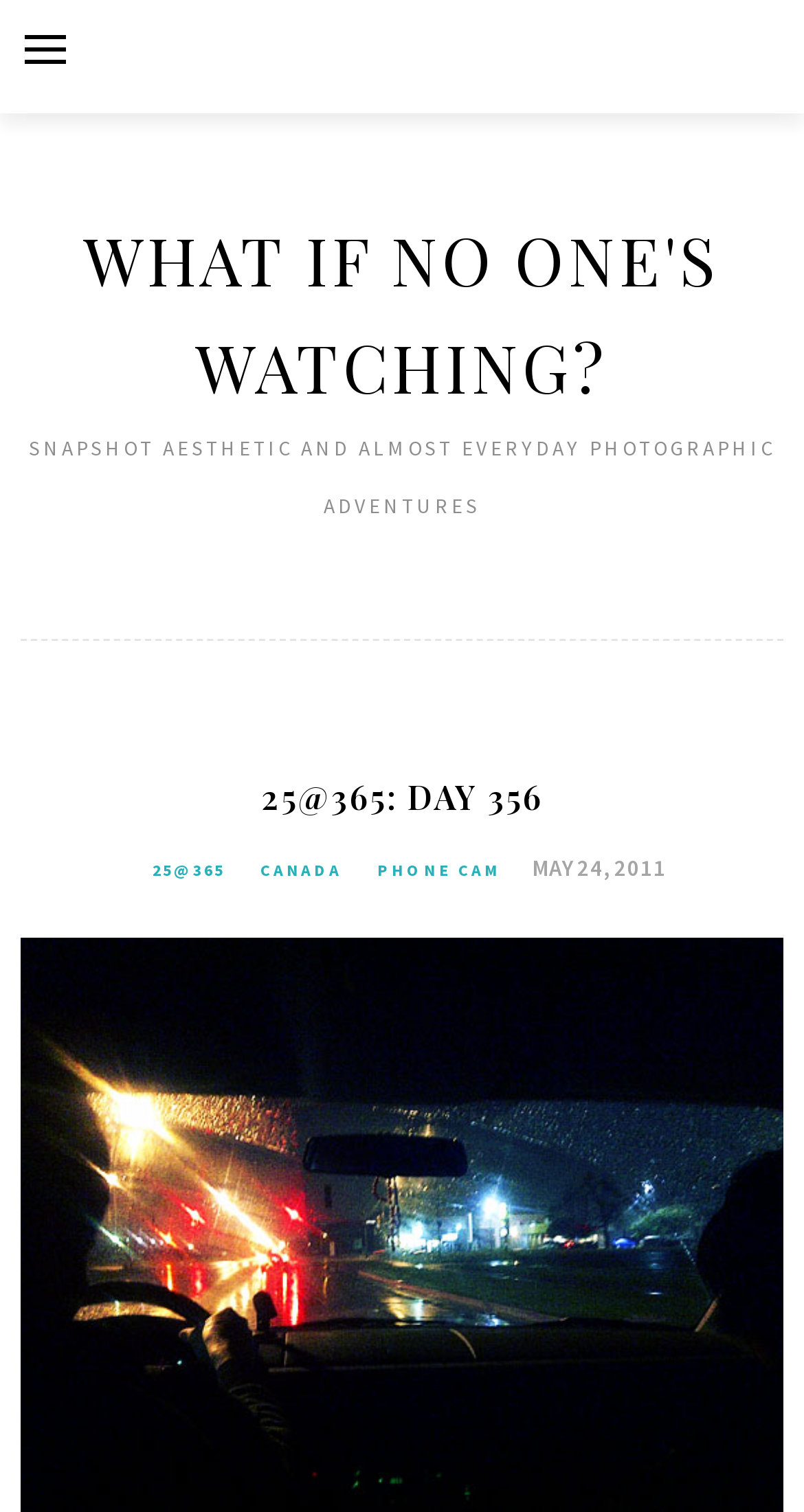What is the name of the photographic adventure?
Please answer using one word or phrase, based on the screenshot.

SNAPSHOT AESTHETIC